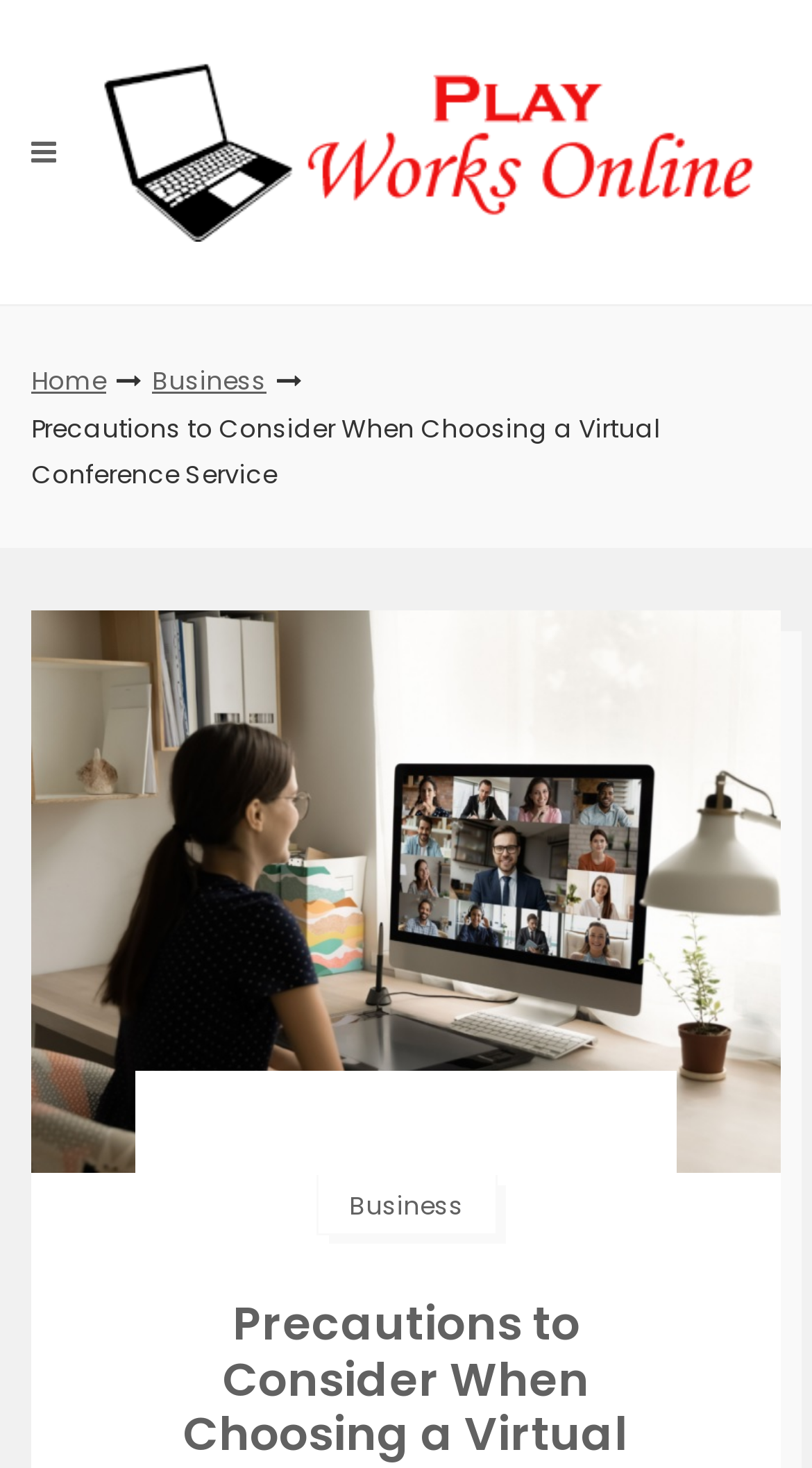How many navigation links are on the top?
Provide a concise answer using a single word or phrase based on the image.

3